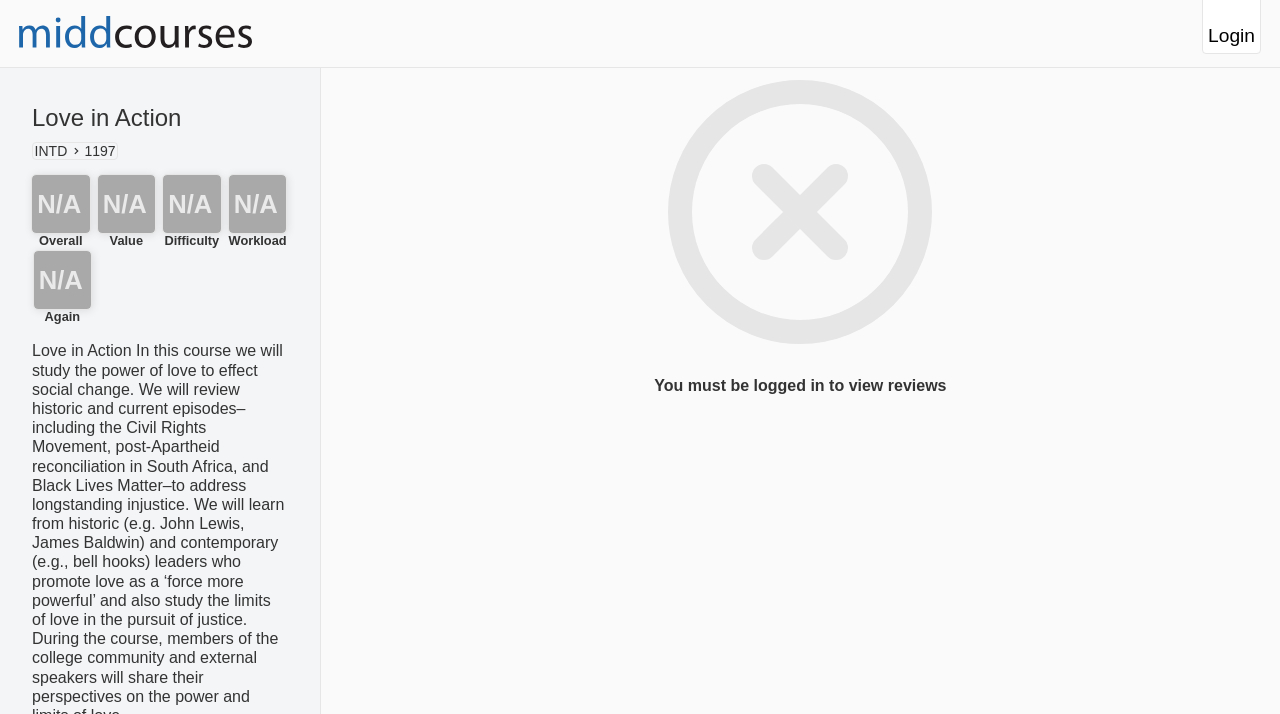Analyze and describe the webpage in a detailed narrative.

The webpage is about a course called "Love in Action" offered at Middlebury College. At the top left corner, there is a link to "middCourses" accompanied by a small image. Below this, the course title "Love in Action" is displayed in a heading. 

To the right of the course title, a navigation breadcrumb is present, which includes a link to the "INTD" department, an icon, and the course number "1197". 

Below the breadcrumb, there are several static text elements arranged horizontally, displaying labels such as "Overall", "Value", "Difficulty", and "Workload", with "N/A" values next to them. 

Further down, there is another static text element labeled "Again" with no value. 

On the right side of the page, there is a large image taking up most of the vertical space. 

At the bottom of the page, a heading is displayed, stating "You must be logged in to view reviews", indicating that course reviews are not available to non-logged-in users.